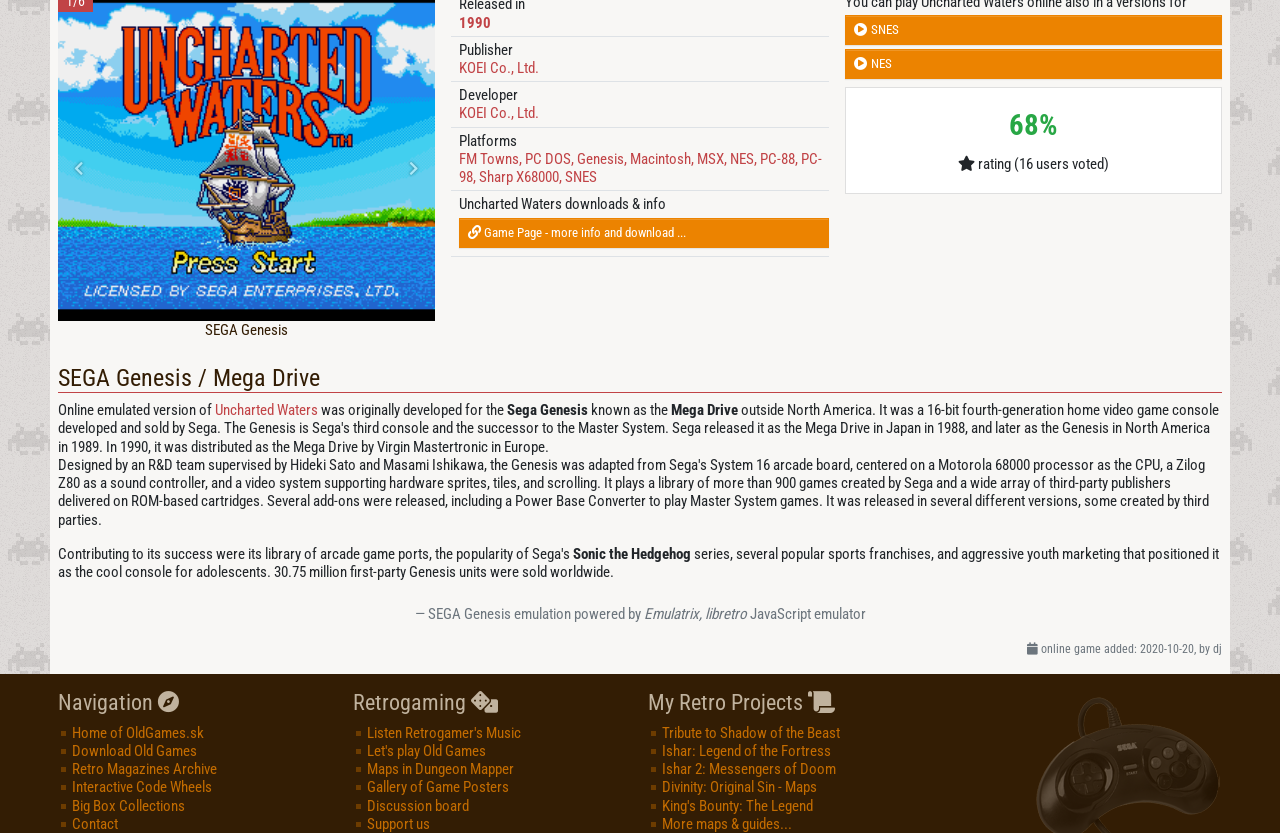Give a one-word or phrase response to the following question: What platforms is Uncharted Waters available on?

Multiple platforms